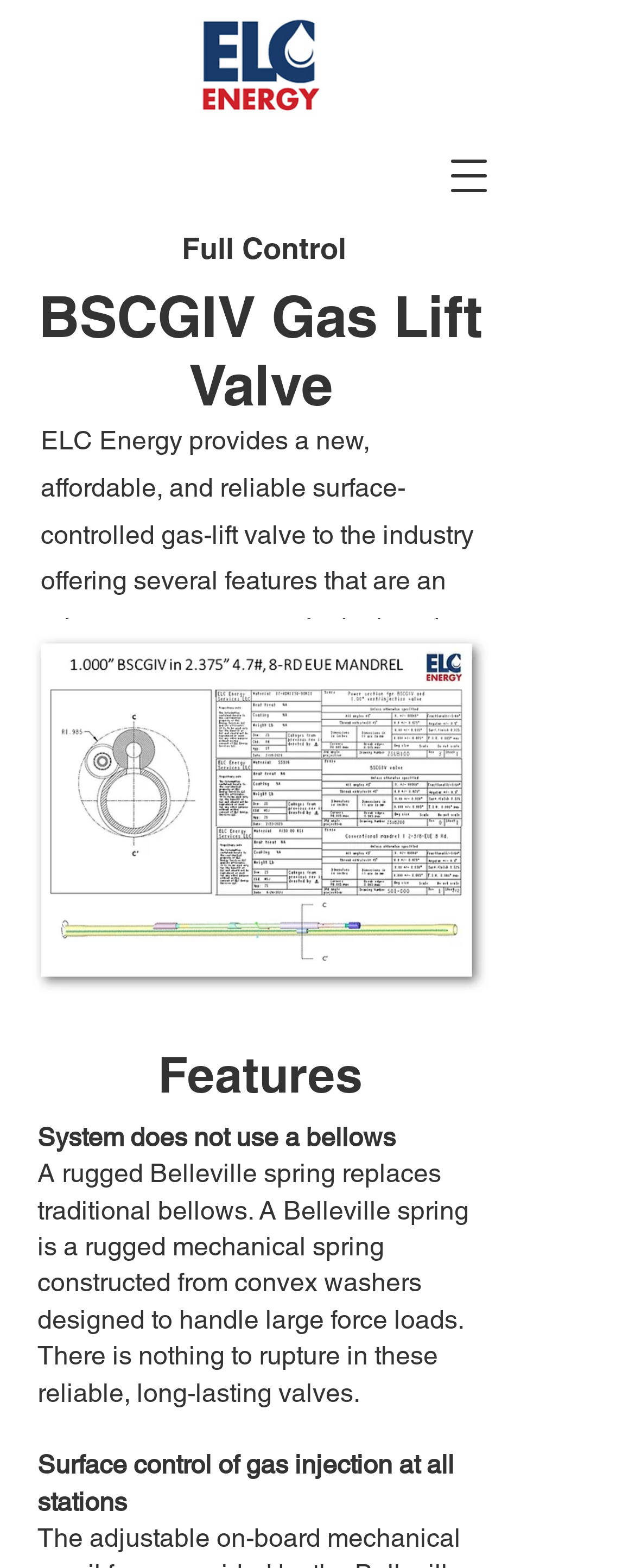Based on what you see in the screenshot, provide a thorough answer to this question: Where is the gas injection controlled?

The StaticText element at coordinates [0.059, 0.925, 0.715, 0.967] reads 'Surface control of gas injection at all stations'. This indicates that the gas injection is controlled at the surface level.